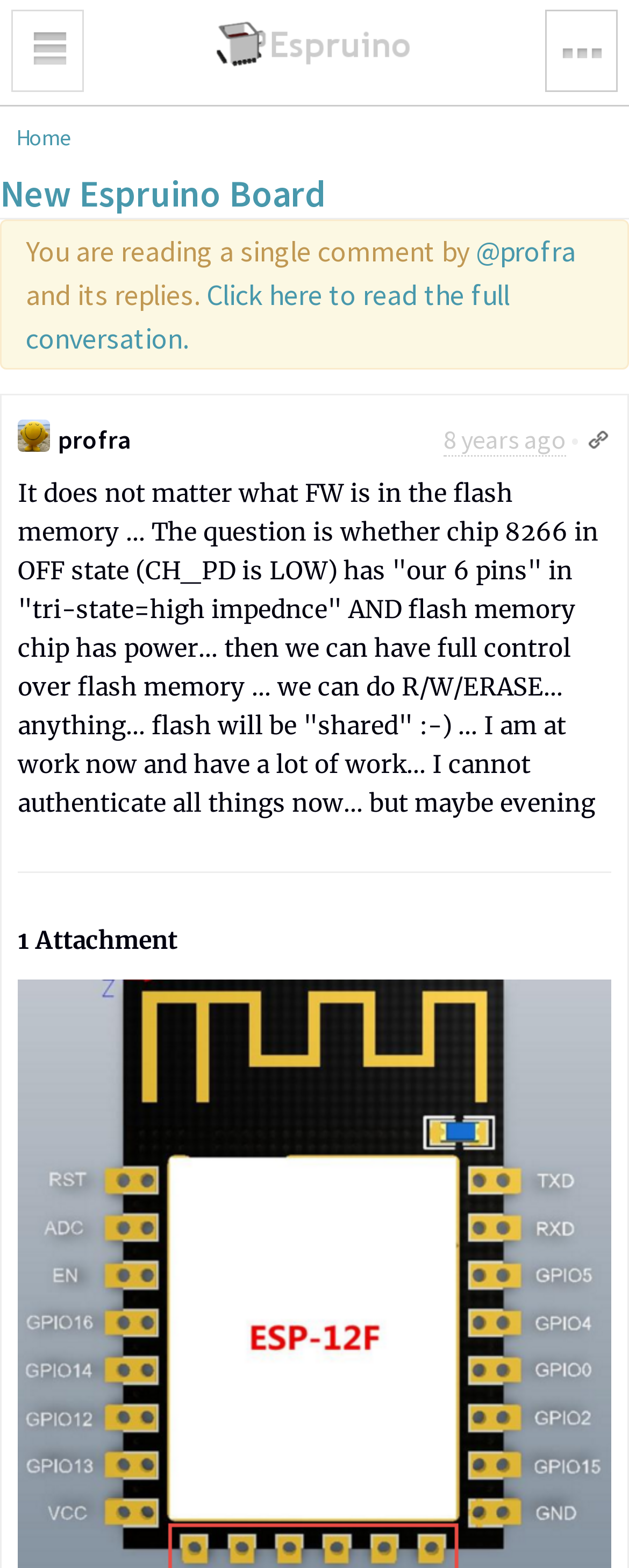How old is the comment?
Please answer the question as detailed as possible.

The answer can be found by looking at the time element with the text 'Mon, Jan 25, 2016 2:31 PM' which is located below the link element with the text 'New Espruino Board'. The text '8 years ago' is located next to the time element, indicating the age of the comment.